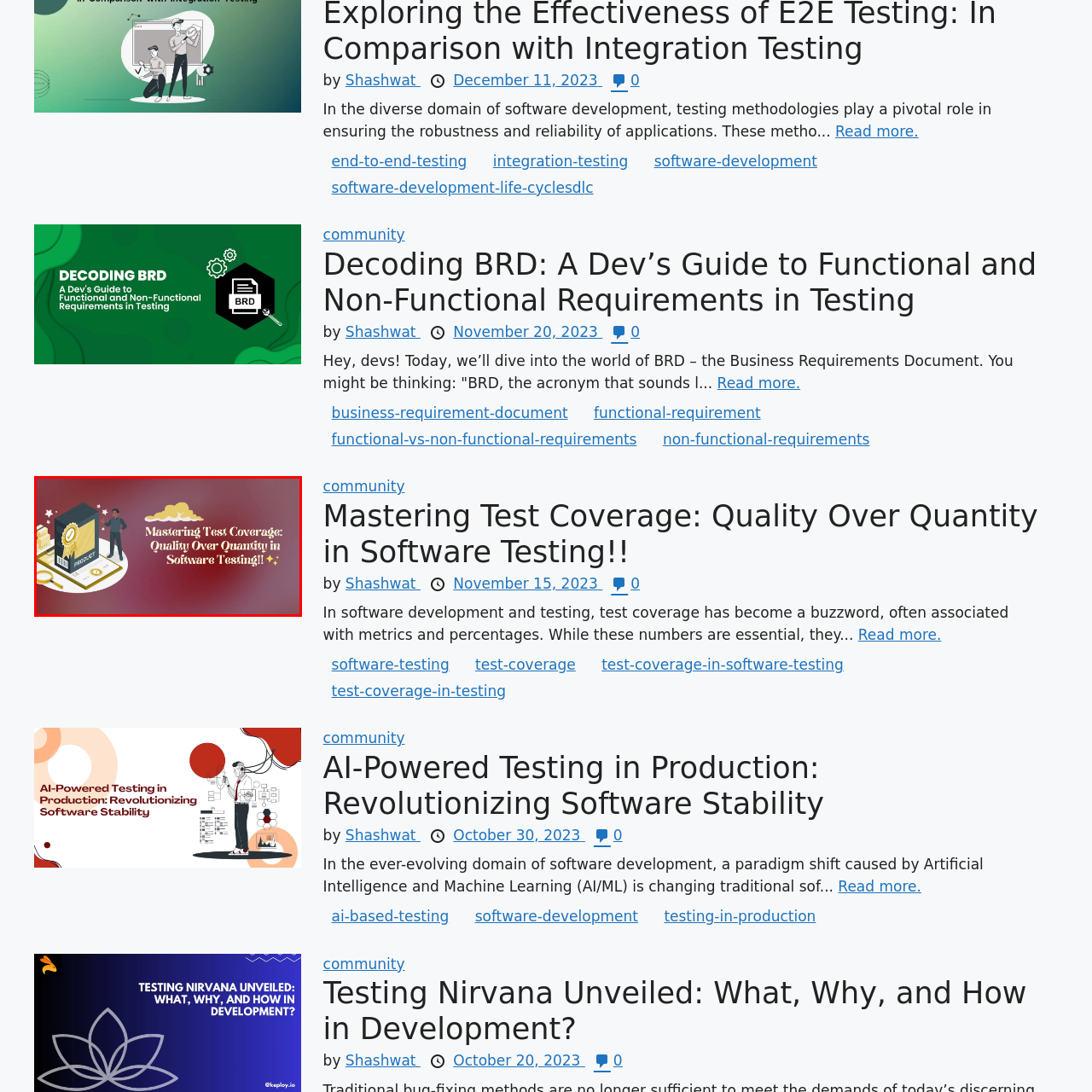Generate a meticulous caption for the image that is highlighted by the red boundary line.

The image features a vibrant graphic representing the theme "Mastering Test Coverage: Quality Over Quantity in Software Testing!!" The backdrop is a soft gradient, fading from deep red to a lighter hue, creating a visually engaging canvas. On the left side, an illustrated scene includes a person standing confidently next to a large box labeled "PRODUCT," symbolizing a focus on software development and testing. The box is adorned with a badge, emphasizing quality assurance, while elements like a magnifying glass and additional design accents enhance the theme of analysis and scrutiny in the testing process. The bold and playful typography of the title on the right side captures attention, while golden stars add a touch of excitement, reinforcing the importance of achieving excellence in software testing.